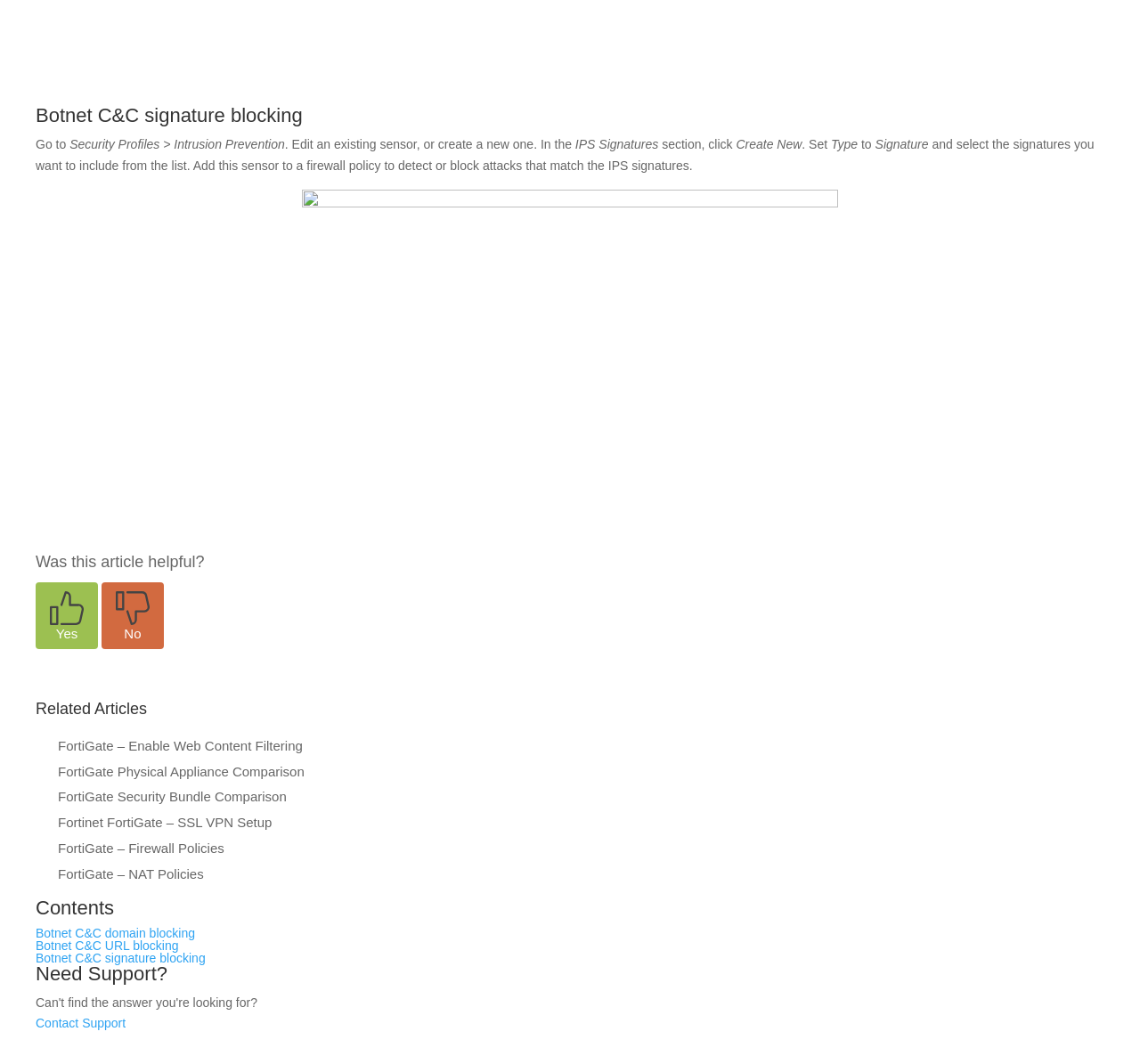Predict the bounding box coordinates of the area that should be clicked to accomplish the following instruction: "Click Yes". The bounding box coordinates should consist of four float numbers between 0 and 1, i.e., [left, top, right, bottom].

[0.031, 0.547, 0.086, 0.61]